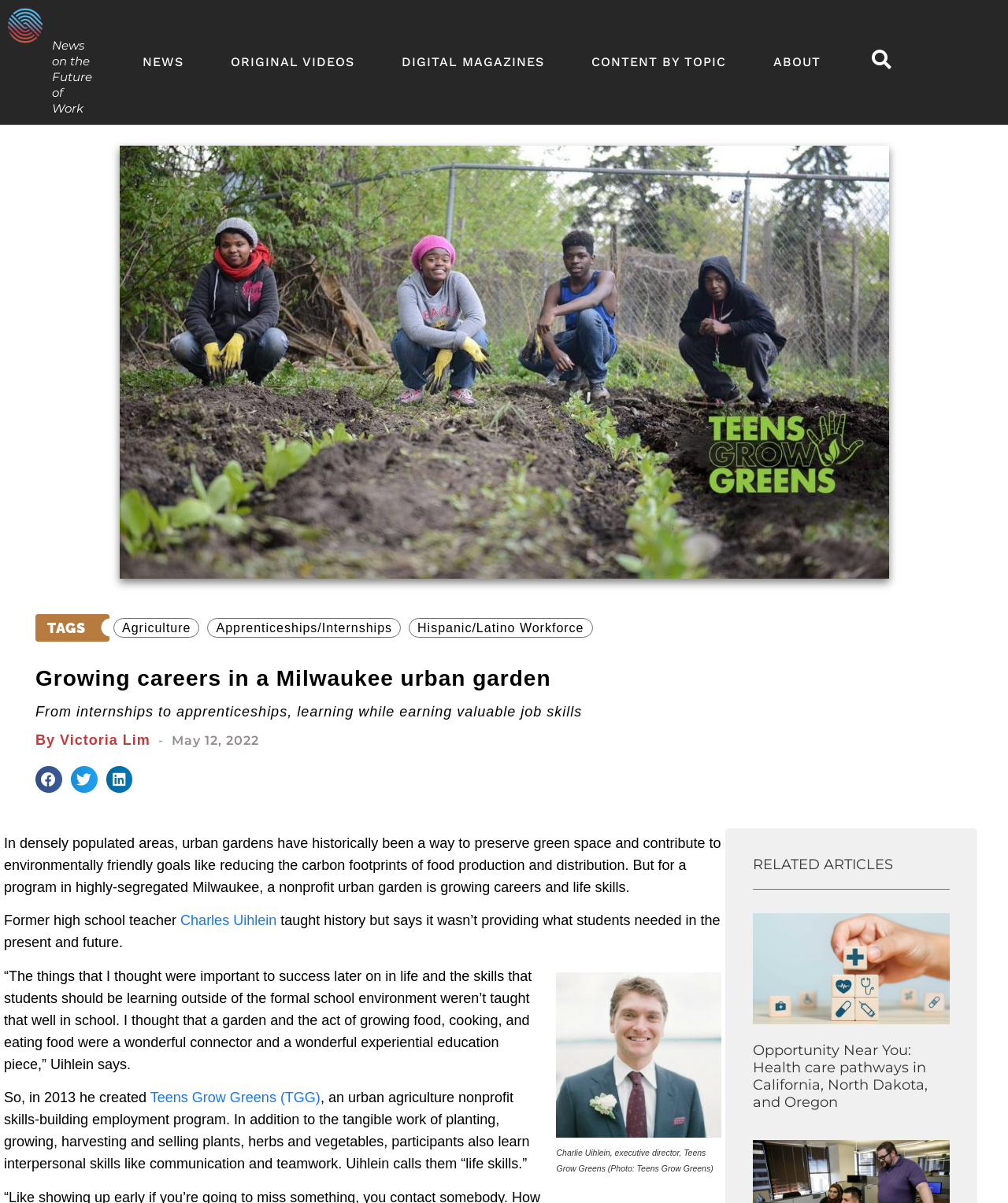From the details in the image, provide a thorough response to the question: What is the purpose of the urban garden in Milwaukee?

I found the answer by reading the text 'But for a program in highly-segregated Milwaukee, a nonprofit urban garden is growing careers and life skills.' which indicates that the purpose of the urban garden in Milwaukee is to grow careers and life skills.